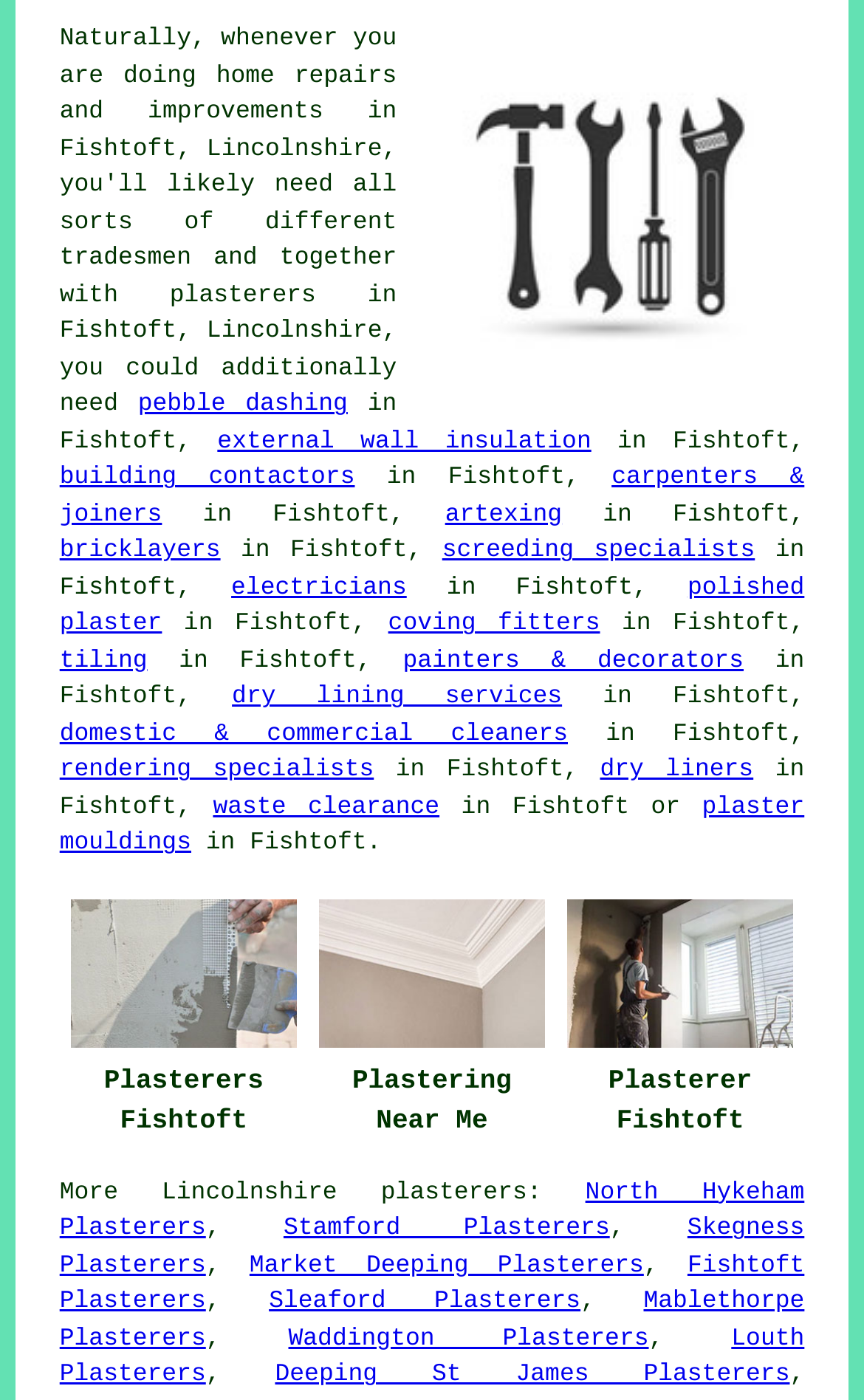Please identify the bounding box coordinates of the element I need to click to follow this instruction: "go to Lincolnshire".

[0.187, 0.843, 0.39, 0.862]